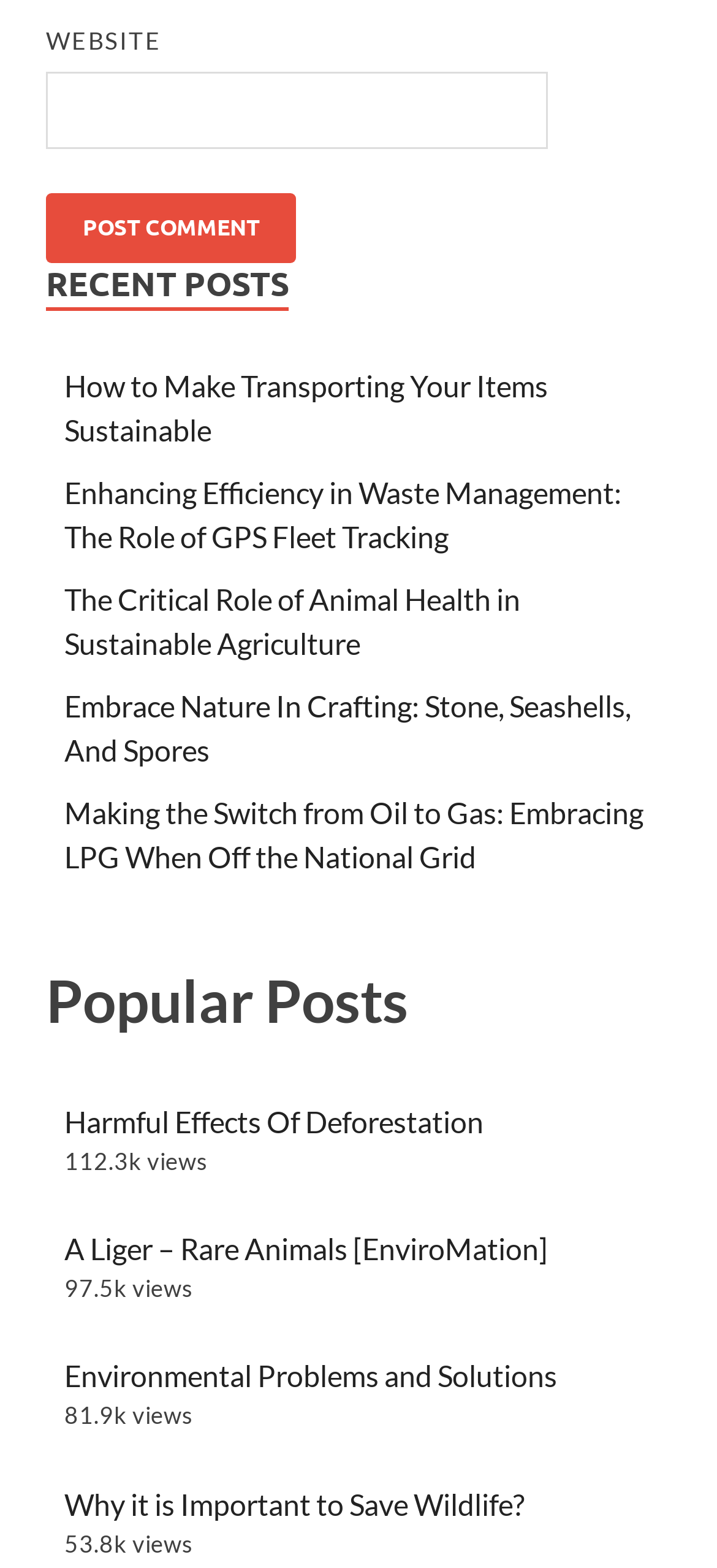Given the element description, predict the bounding box coordinates in the format (top-left x, top-left y, bottom-right x, bottom-right y), using floating point numbers between 0 and 1: Harmful Effects Of Deforestation

[0.09, 0.704, 0.674, 0.726]